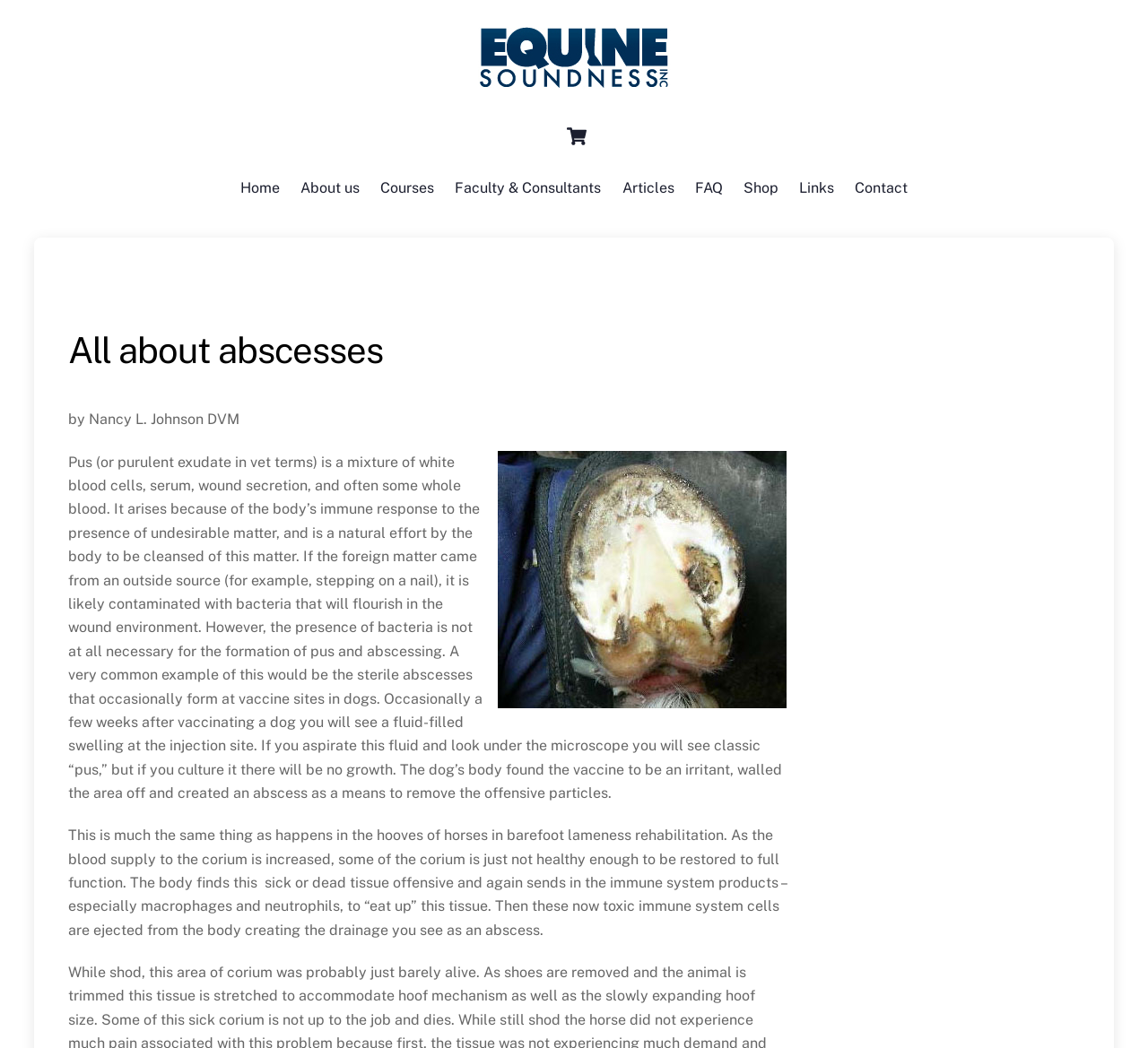Given the element description: "About us", predict the bounding box coordinates of the UI element it refers to, using four float numbers between 0 and 1, i.e., [left, top, right, bottom].

[0.254, 0.16, 0.321, 0.199]